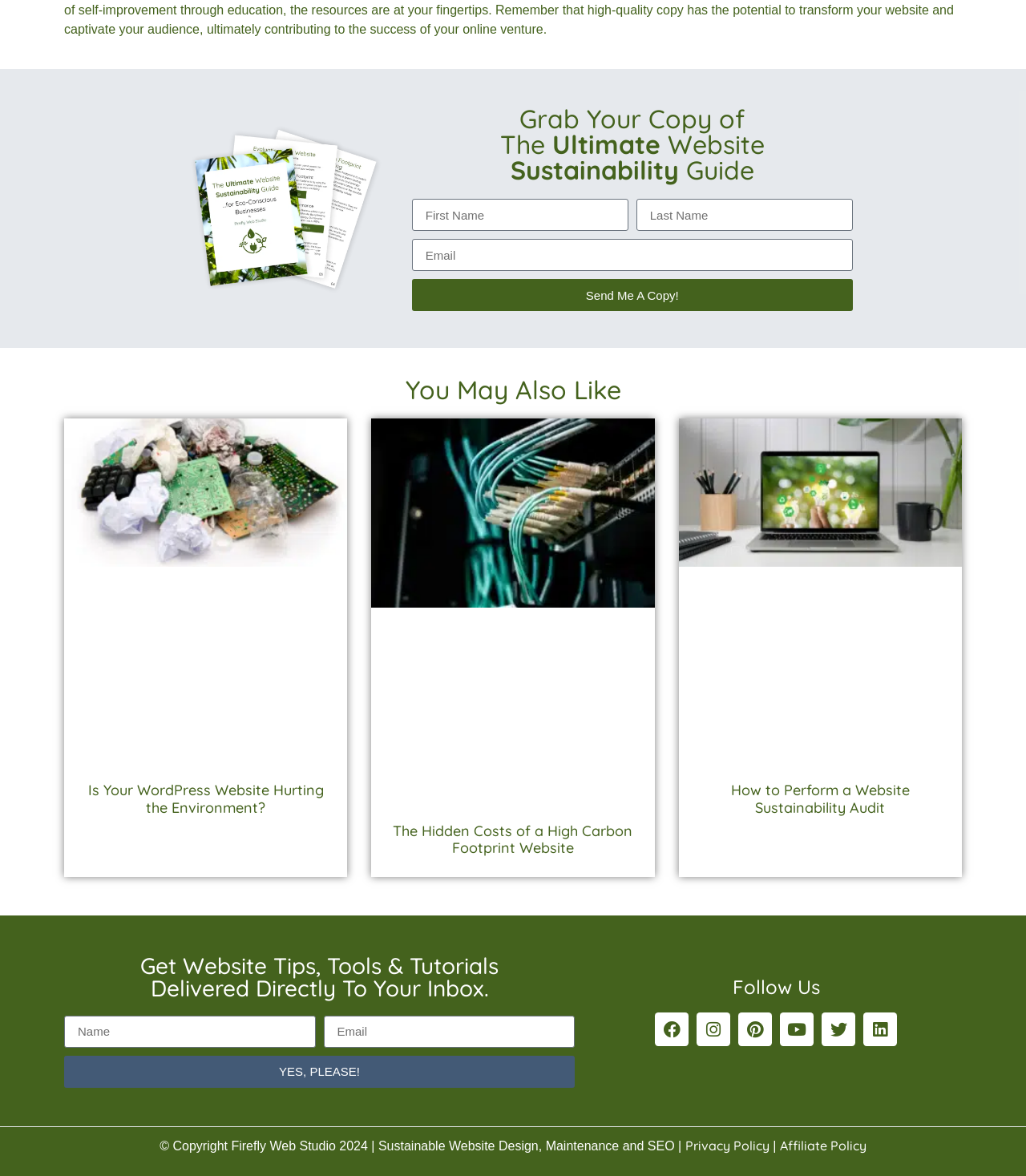Identify the bounding box coordinates for the element you need to click to achieve the following task: "Subscribe to the newsletter". Provide the bounding box coordinates as four float numbers between 0 and 1, in the form [left, top, right, bottom].

[0.062, 0.864, 0.307, 0.891]